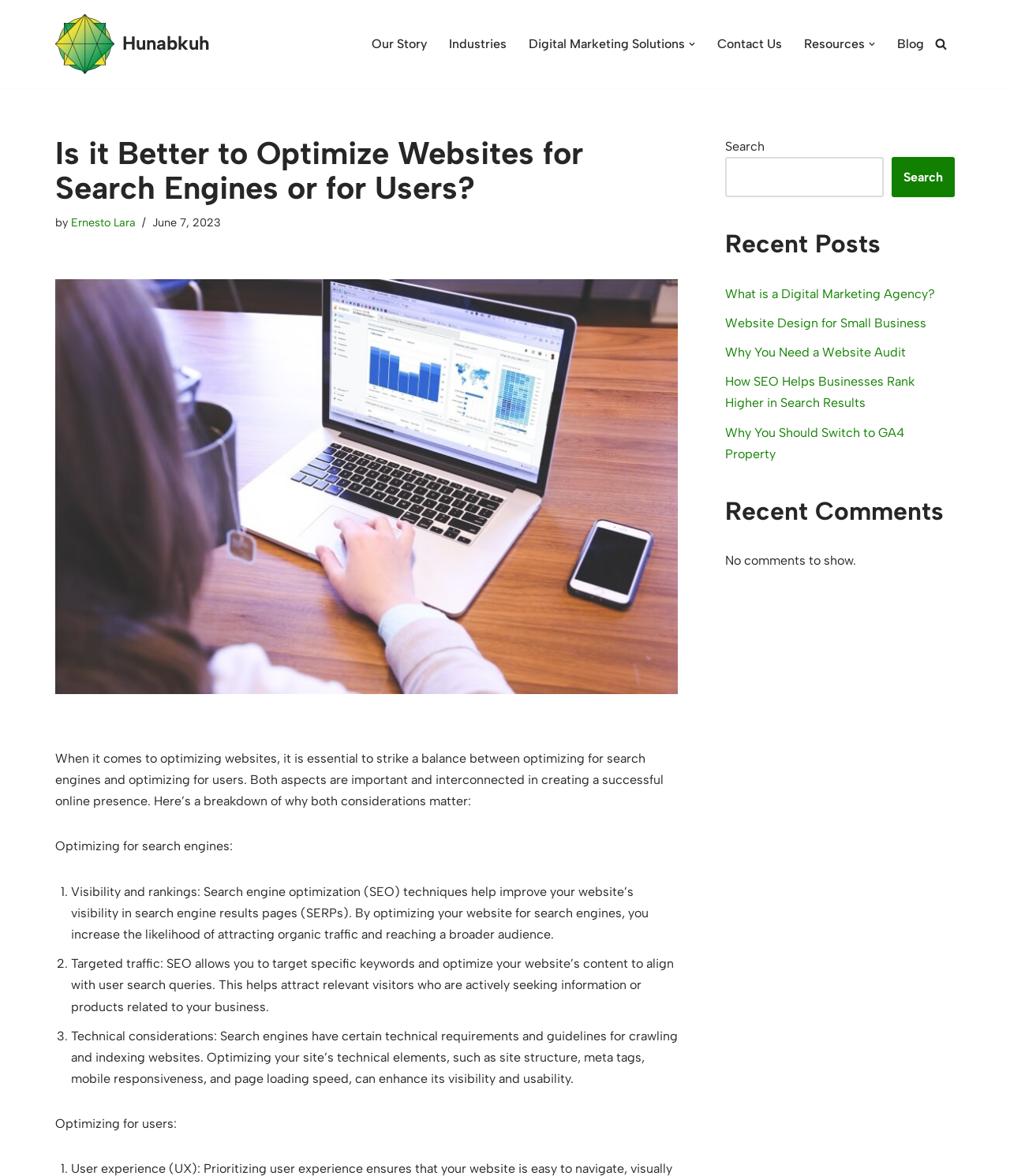Determine the bounding box coordinates for the clickable element required to fulfill the instruction: "Click on the 'Contact Us' link". Provide the coordinates as four float numbers between 0 and 1, i.e., [left, top, right, bottom].

[0.71, 0.028, 0.774, 0.046]